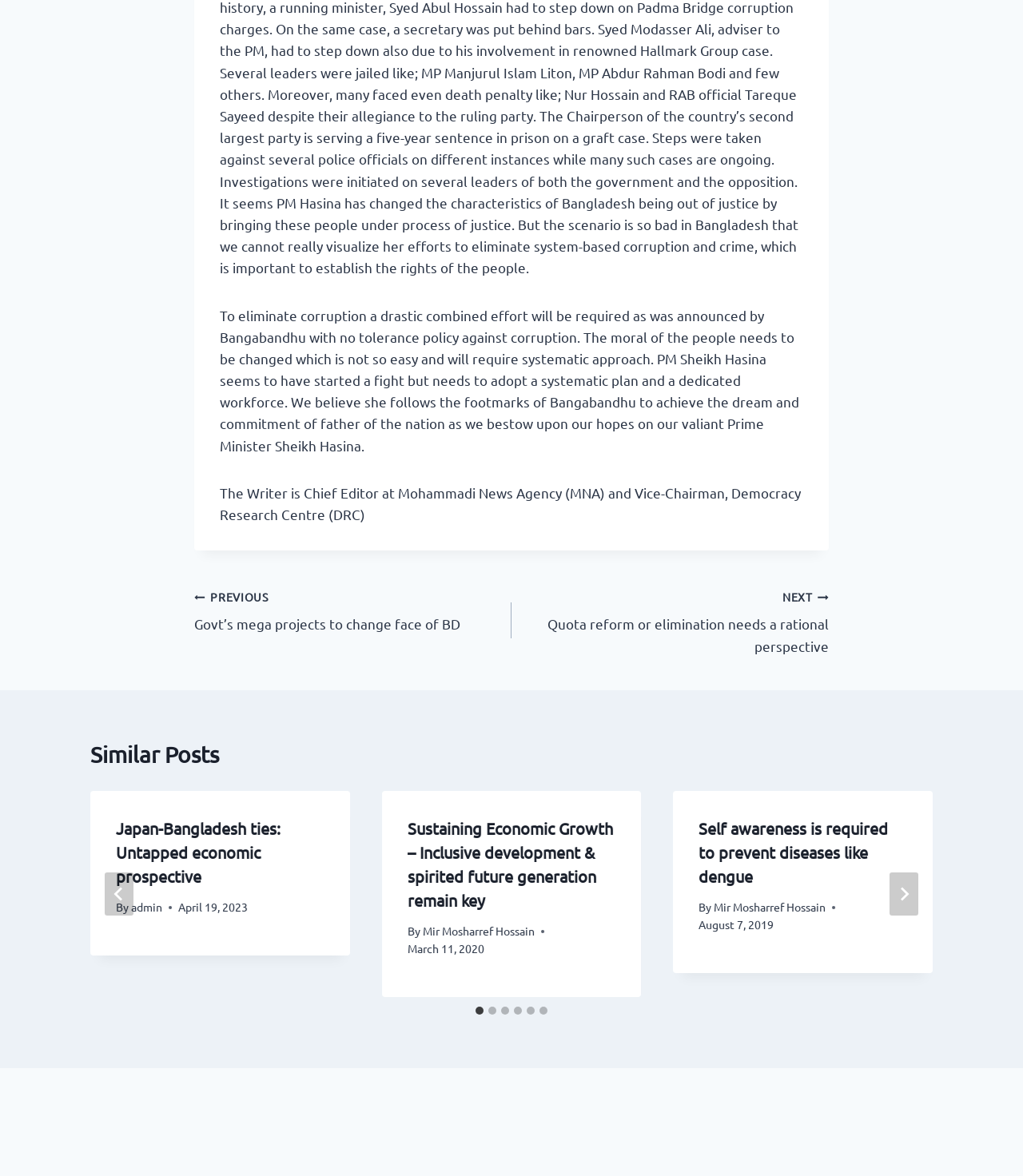Give a concise answer using one word or a phrase to the following question:
What is the topic of the first article?

Japan-Bangladesh ties